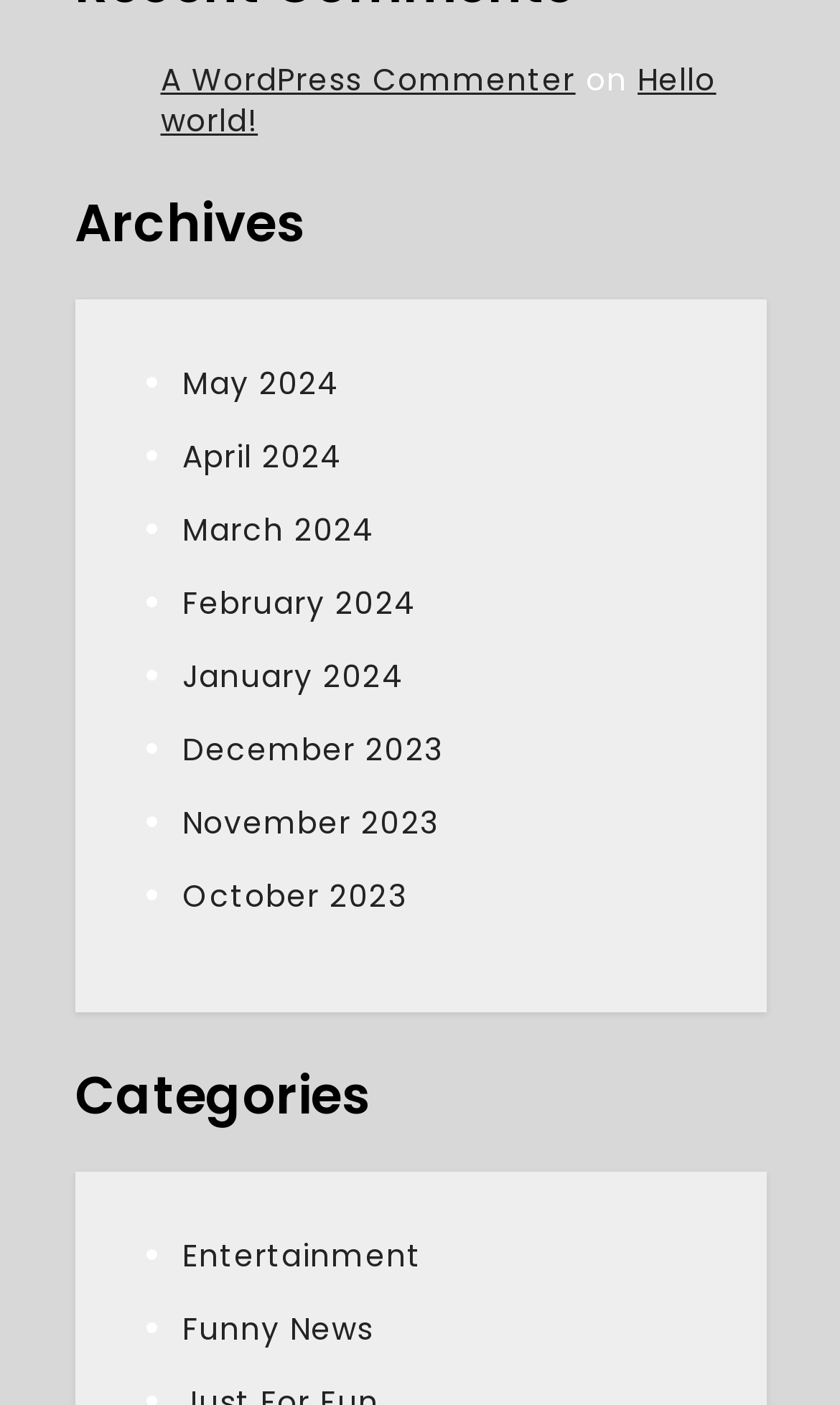How many links are in the footer?
Based on the image, answer the question with a single word or brief phrase.

2